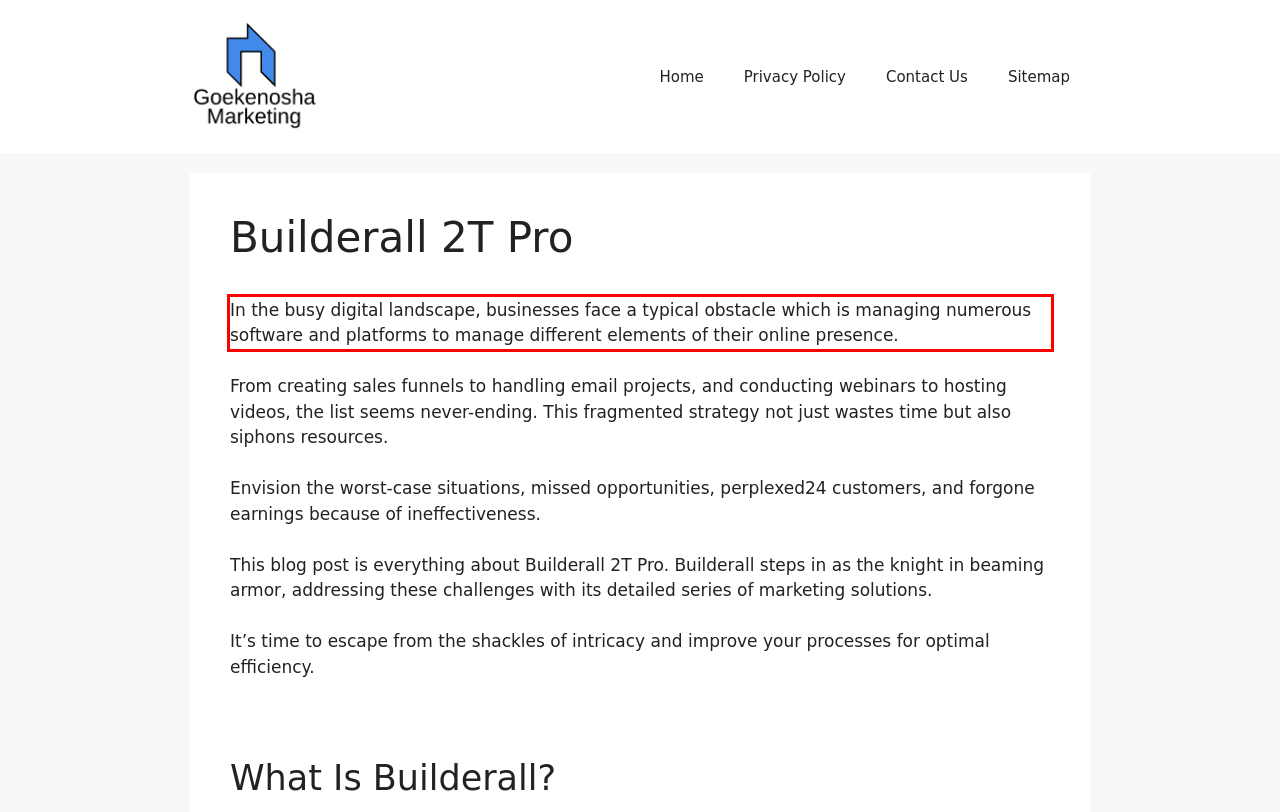You are given a webpage screenshot with a red bounding box around a UI element. Extract and generate the text inside this red bounding box.

In the busy digital landscape, businesses face a typical obstacle which is managing numerous software and platforms to manage different elements of their online presence.